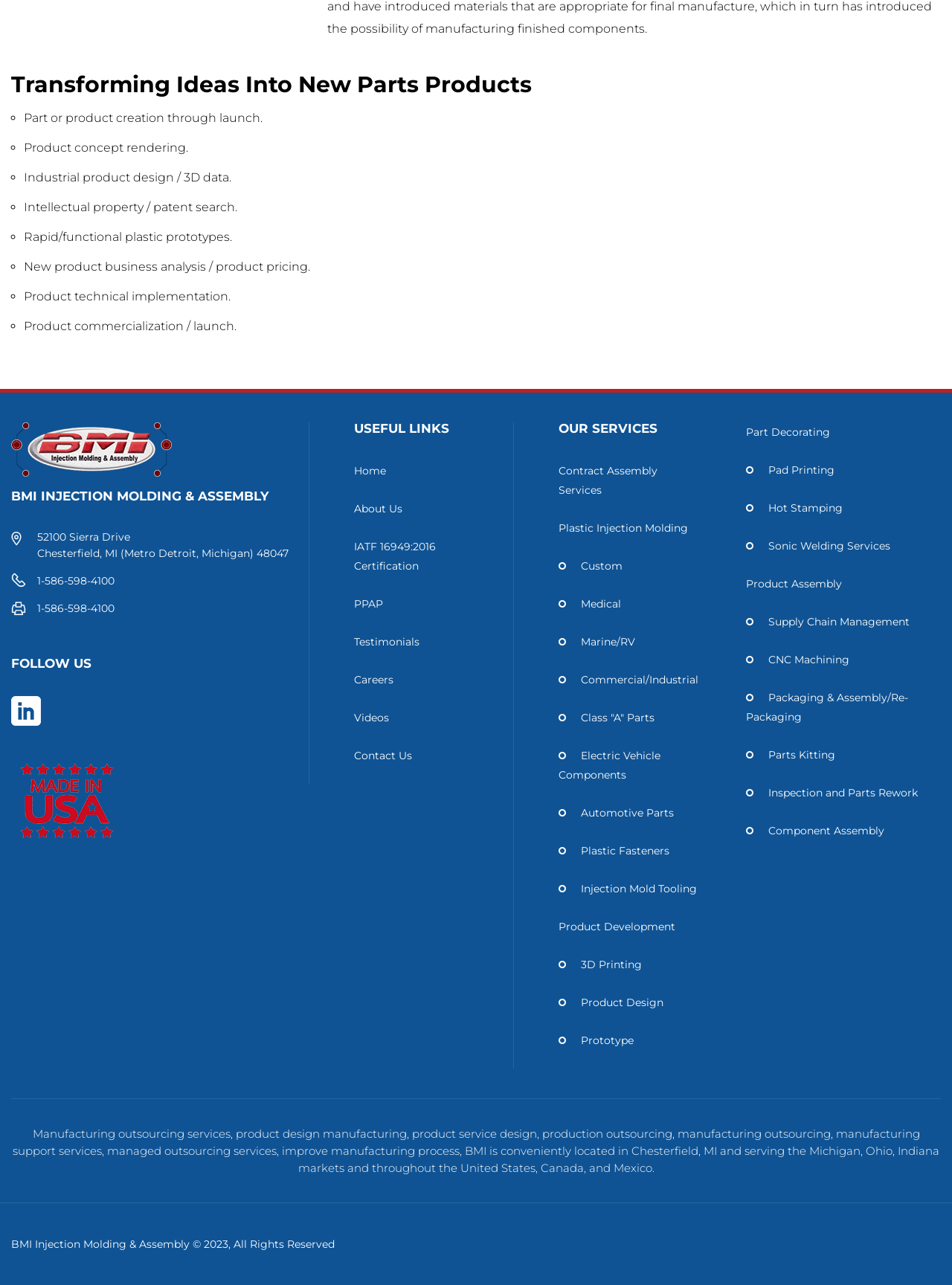Given the element description, predict the bounding box coordinates in the format (top-left x, top-left y, bottom-right x, bottom-right y), using floating point numbers between 0 and 1: Travel

None